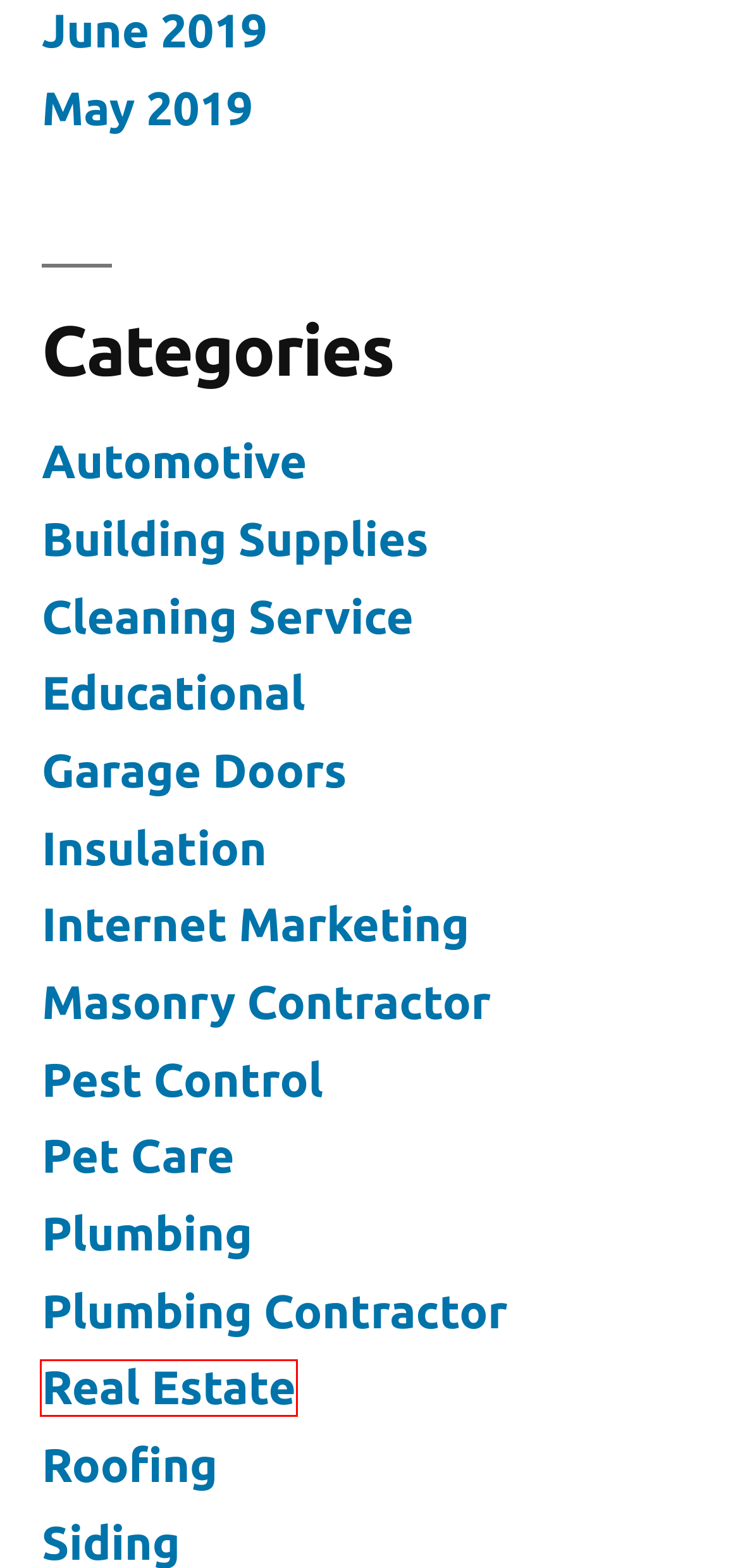Given a screenshot of a webpage with a red rectangle bounding box around a UI element, select the best matching webpage description for the new webpage that appears after clicking the highlighted element. The candidate descriptions are:
A. Sale For Homes Portland
B. Internet Portland Marketing
C. Dog Aloha Boarding
D. Portland Masonry Brick
E. Shop Auto Portland Glass
F. Roofing Portland Contractors
G. Decking Portland
H. Portland Service Janitorial

A